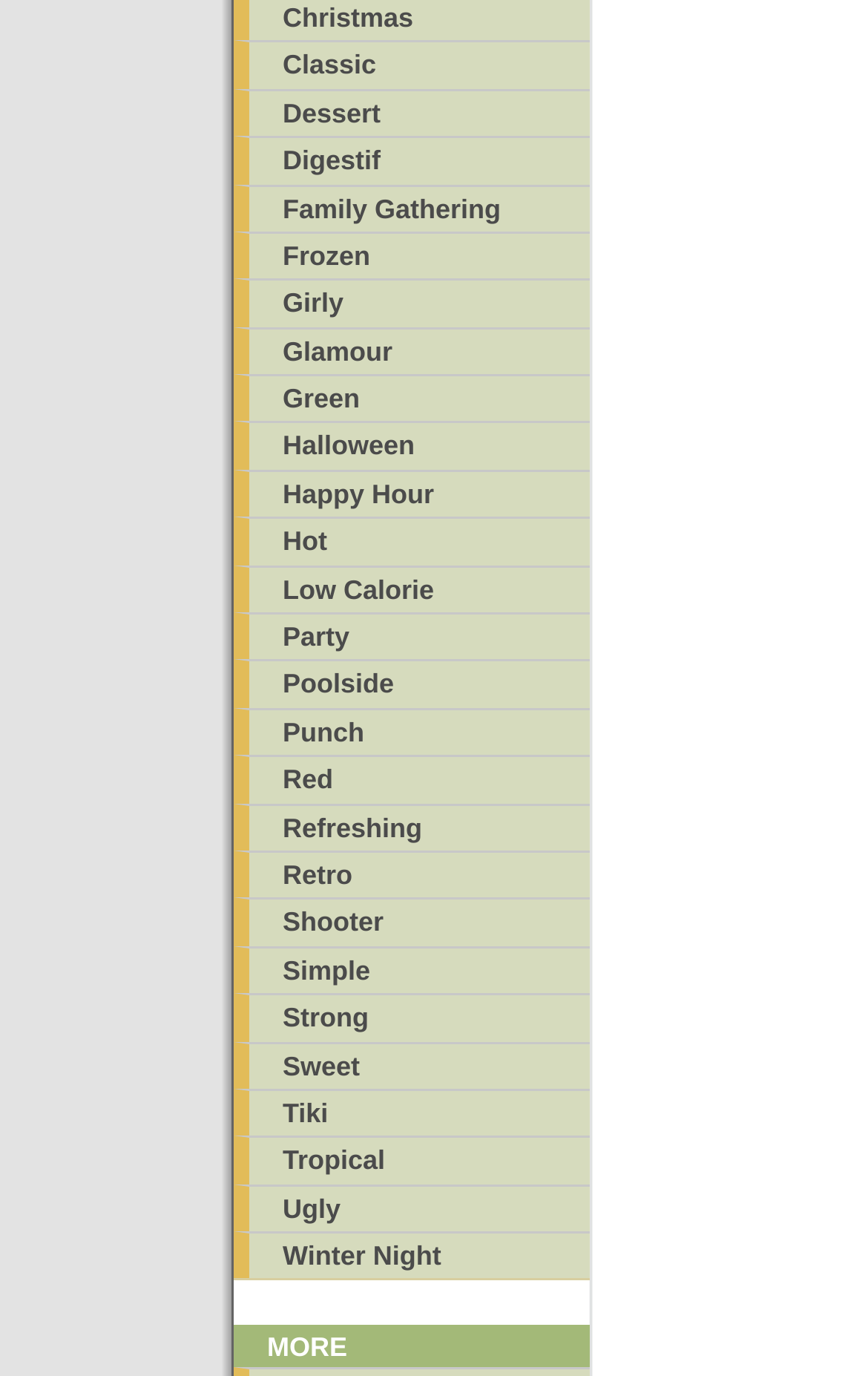Pinpoint the bounding box coordinates of the clickable area necessary to execute the following instruction: "click on Classic". The coordinates should be given as four float numbers between 0 and 1, namely [left, top, right, bottom].

[0.269, 0.03, 0.679, 0.064]